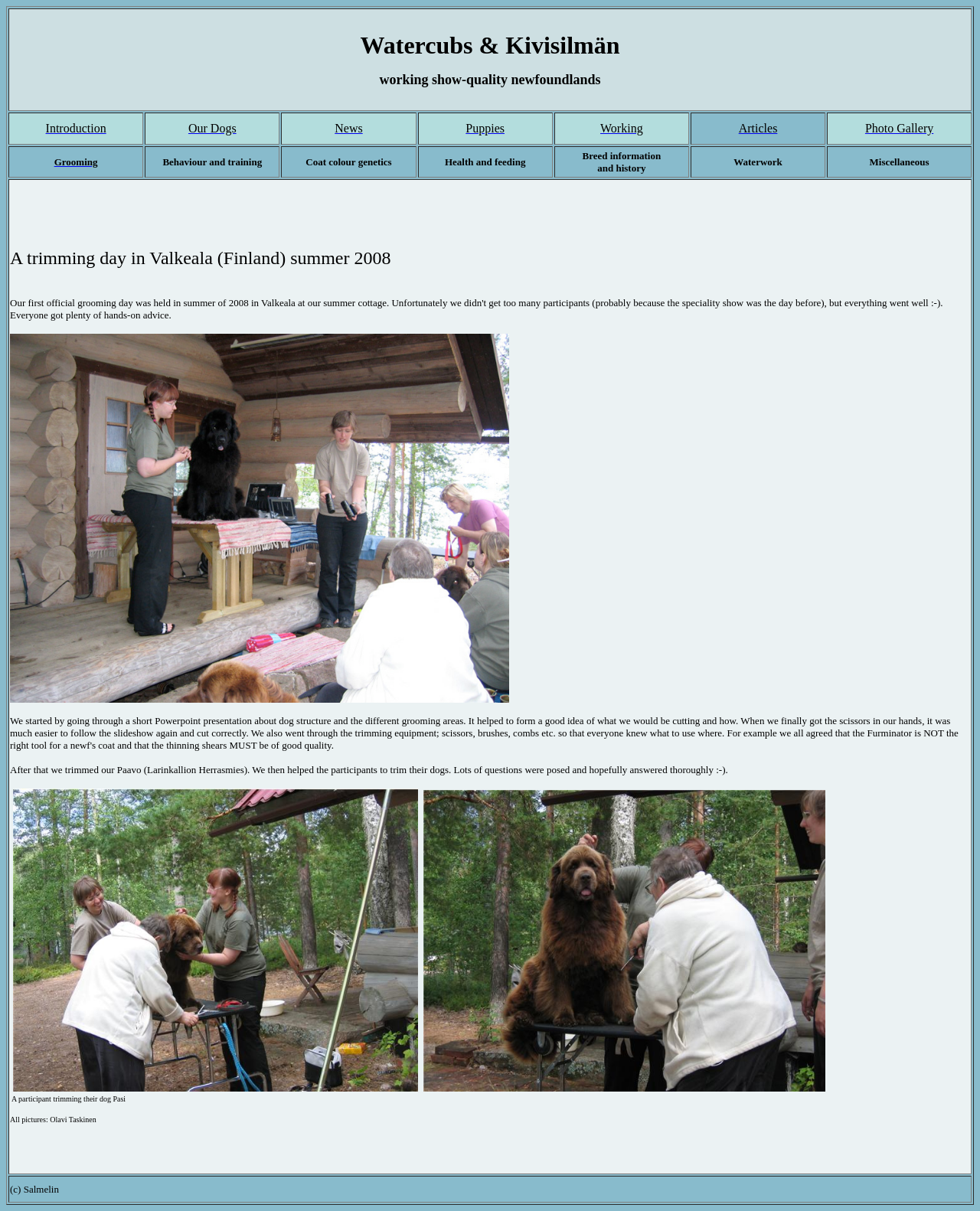Identify the bounding box coordinates of the element to click to follow this instruction: 'Explore Breed information and history'. Ensure the coordinates are four float values between 0 and 1, provided as [left, top, right, bottom].

[0.594, 0.124, 0.674, 0.143]